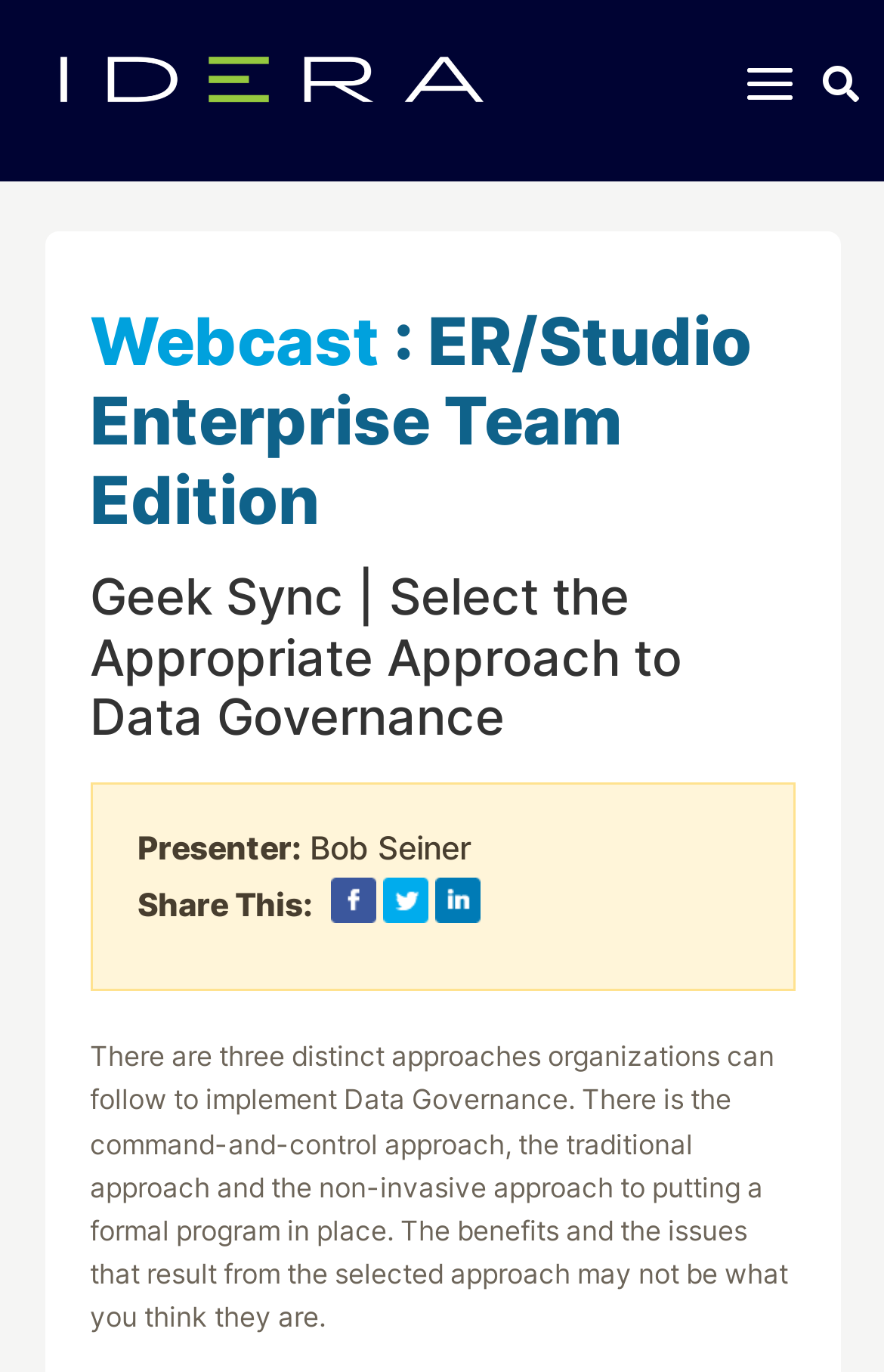What is the primary topic of the webcast?
Please answer using one word or phrase, based on the screenshot.

Data Governance